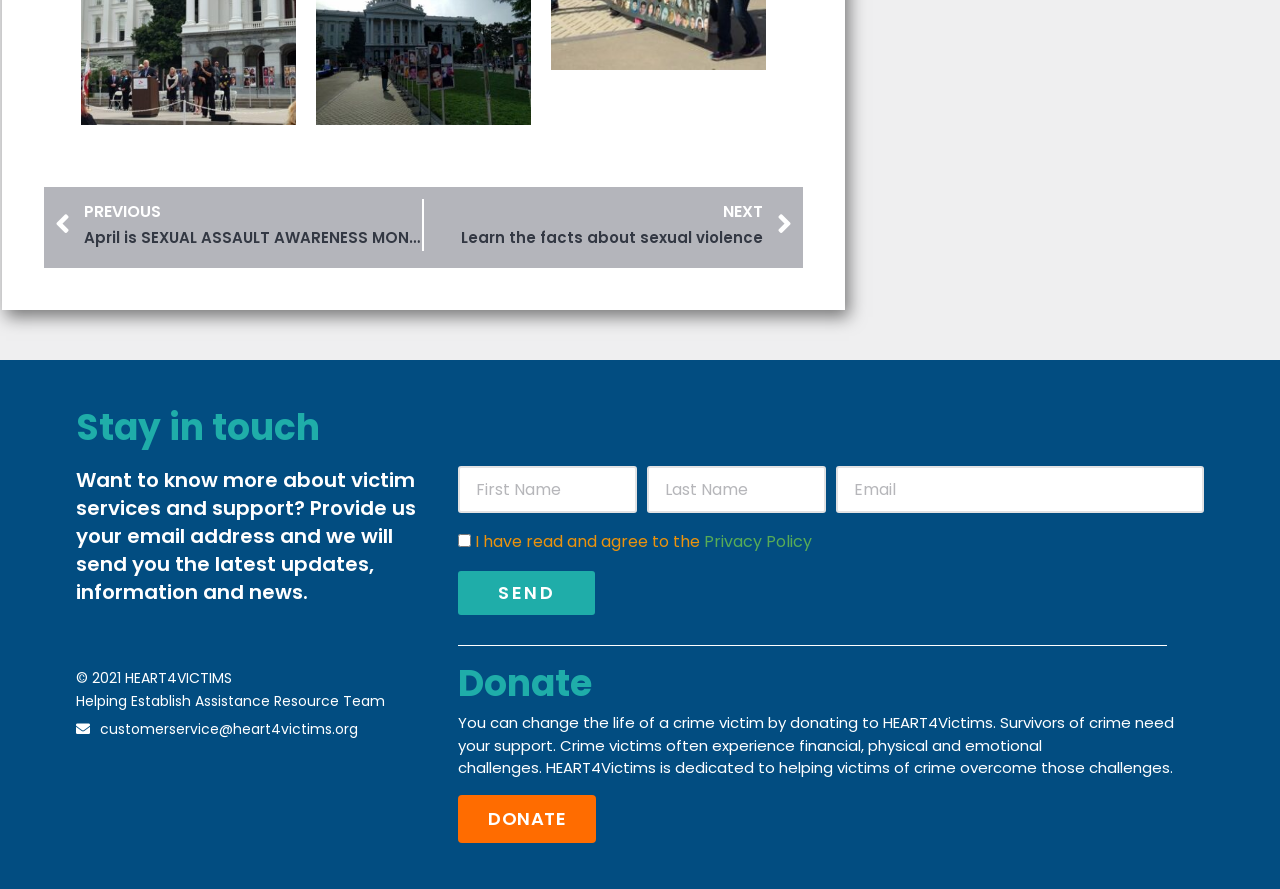Indicate the bounding box coordinates of the element that must be clicked to execute the instruction: "Click the 'SEND' button". The coordinates should be given as four float numbers between 0 and 1, i.e., [left, top, right, bottom].

[0.358, 0.643, 0.465, 0.692]